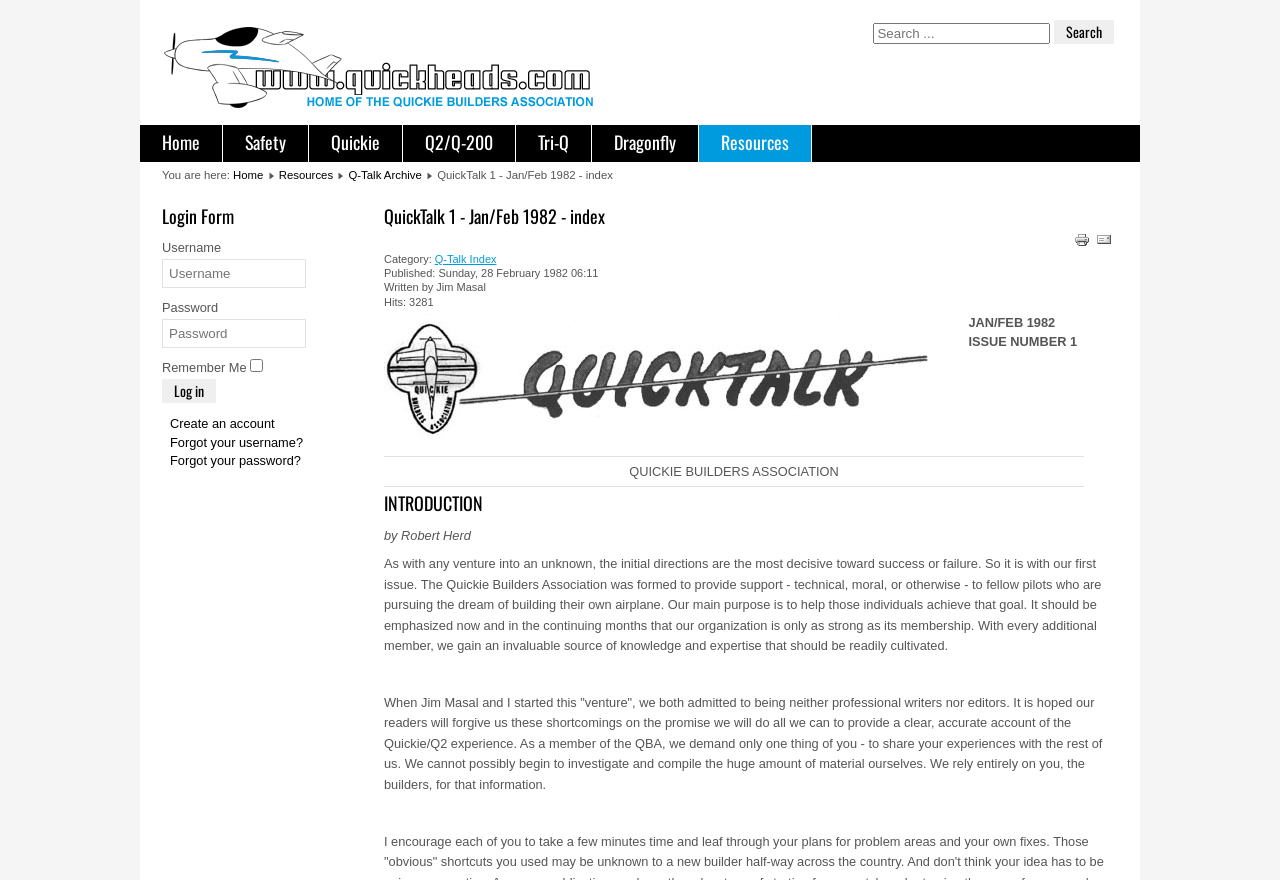Determine the bounding box coordinates of the element's region needed to click to follow the instruction: "Search for something". Provide these coordinates as four float numbers between 0 and 1, formatted as [left, top, right, bottom].

[0.682, 0.023, 0.87, 0.05]